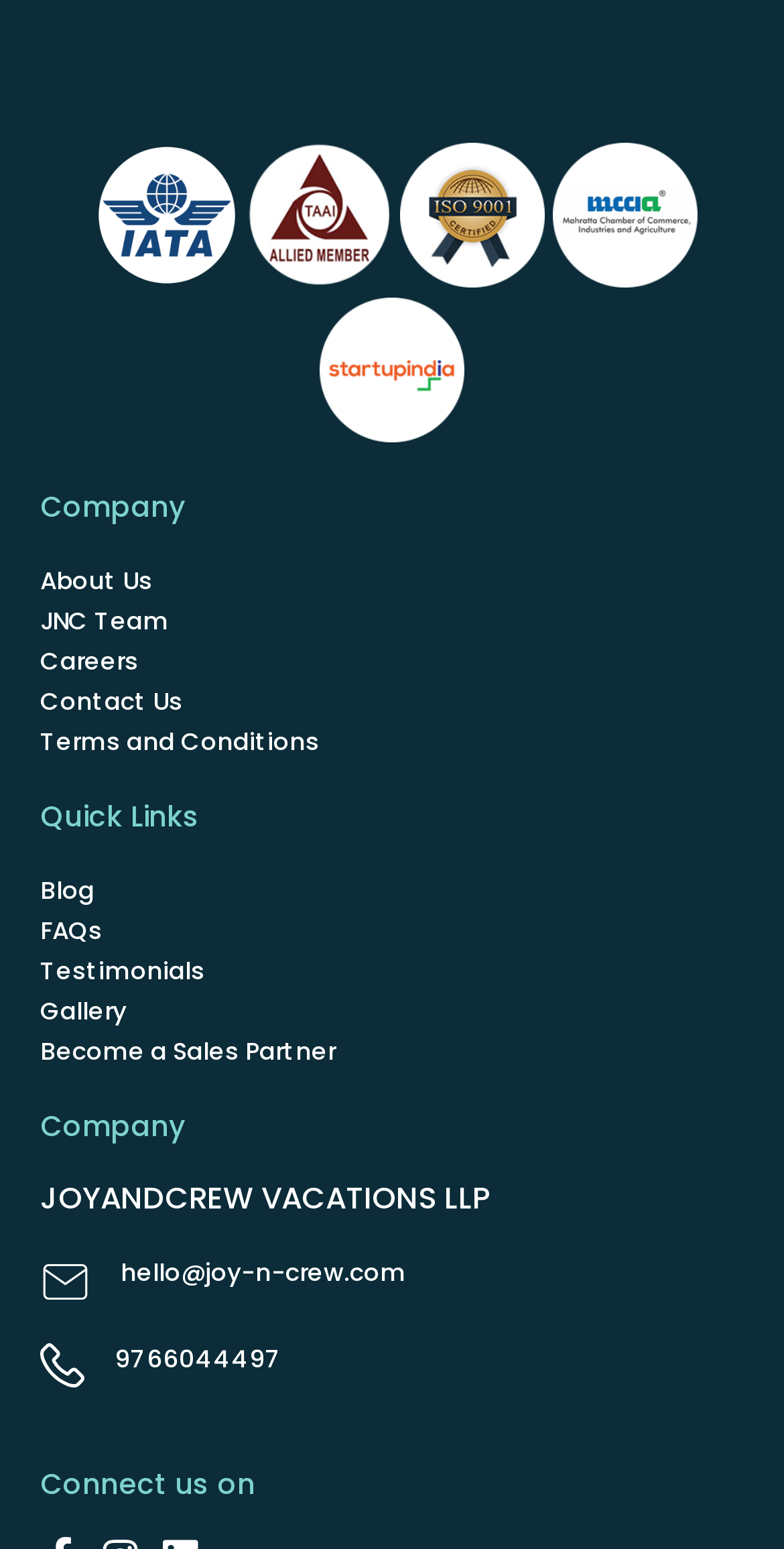Find the bounding box coordinates for the area that must be clicked to perform this action: "Call 9766044497".

[0.146, 0.866, 0.359, 0.888]